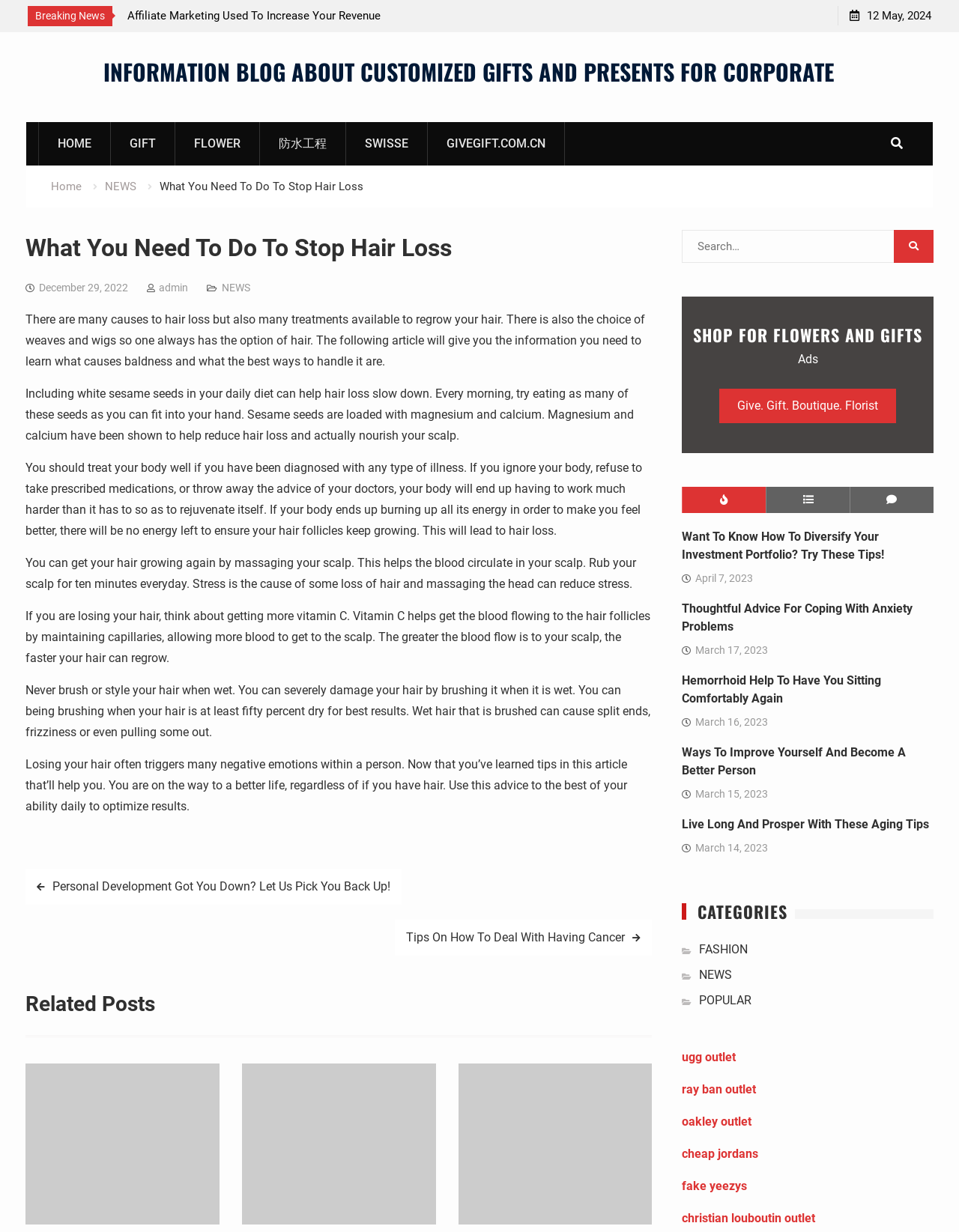Give a detailed explanation of the elements present on the webpage.

This webpage is an information blog about customized gifts and presents for corporate, with a focus on hair loss prevention. At the top, there is a "Breaking News" section with a dropdown menu containing a news article titled "Coal Vs. Wind, Green Wins In The End". To the right of this section, there is a date "12 May, 2024". 

Below the "Breaking News" section, there is a navigation menu with links to "HOME", "GIFT", "FLOWER", "防水工程", "SWISSE", and "GIVEGIFT.COM.CN". To the right of this menu, there is a search icon.

The main content of the webpage is an article titled "What You Need To Do To Stop Hair Loss", which provides tips and advice on preventing hair loss. The article is divided into several sections, each with a heading and a brief summary of the content. The sections include information on the causes of hair loss, ways to slow down hair loss, and tips for regrowing hair.

Below the article, there are several links to related posts, including "Personal Development Got You Down? Let Us Pick You Back Up!", "Tips On How To Deal With Having Cancer", and others. There is also a section titled "SHOP FOR FLOWERS AND GIFTS" with links to various gift shops and boutiques.

To the right of the main content, there is a sidebar with several sections, including "Posts", "Related Posts", and "CATEGORIES". The "Posts" section contains links to recent articles, while the "Related Posts" section contains links to articles related to the main content. The "CATEGORIES" section contains links to various categories, including "FASHION", "NEWS", and "POPULAR".

At the bottom of the webpage, there are several links to other articles, including "Want To Know How To Diversify Your Investment Portfolio? Try These Tips!", "Thoughtful Advice For Coping With Anxiety Problems", and others.